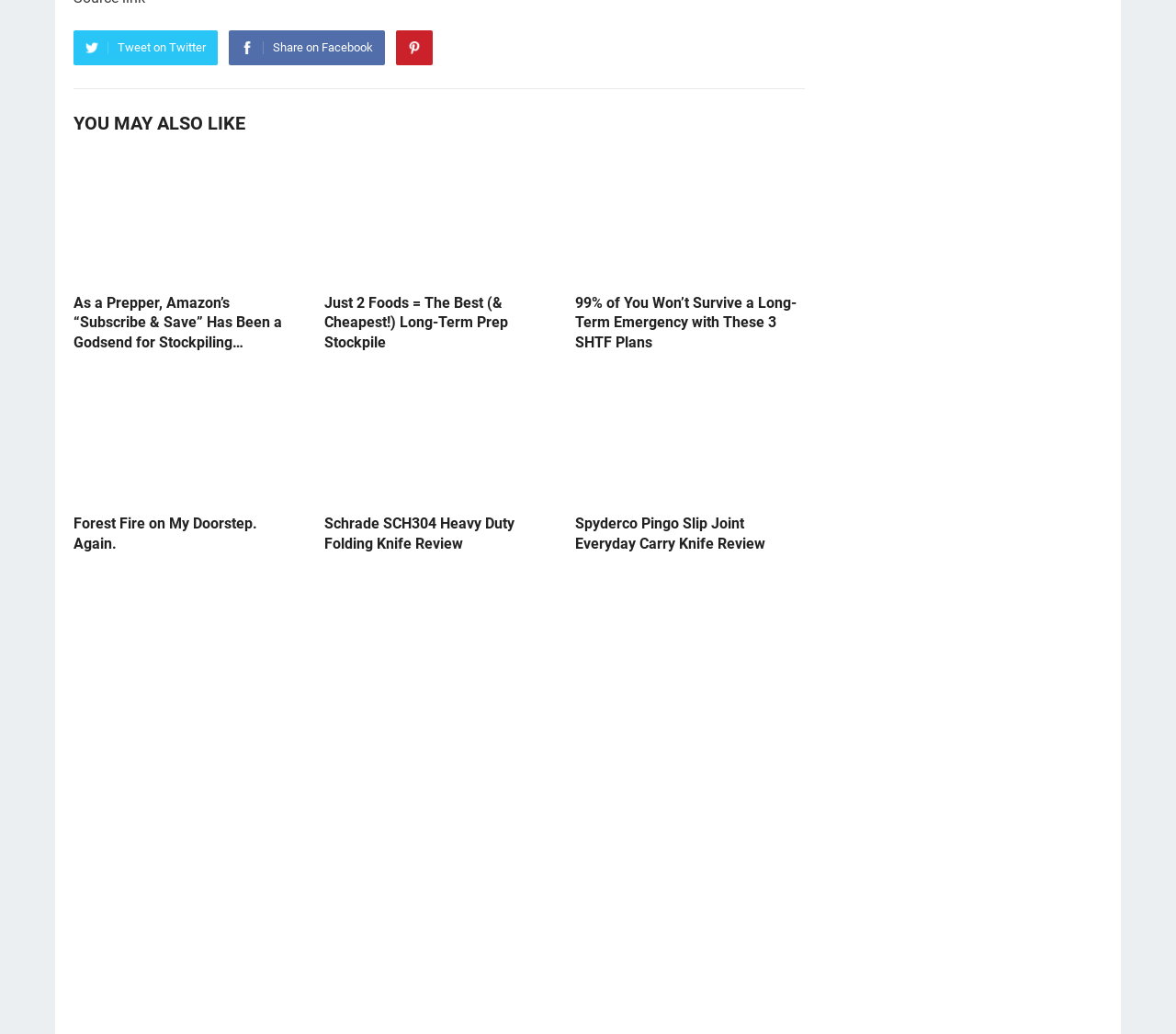Please provide the bounding box coordinates for the element that needs to be clicked to perform the instruction: "View 'As a Prepper, Amazon’s “Subscribe & Save” Has Been a Godsend for Stockpiling…'". The coordinates must consist of four float numbers between 0 and 1, formatted as [left, top, right, bottom].

[0.062, 0.283, 0.257, 0.341]